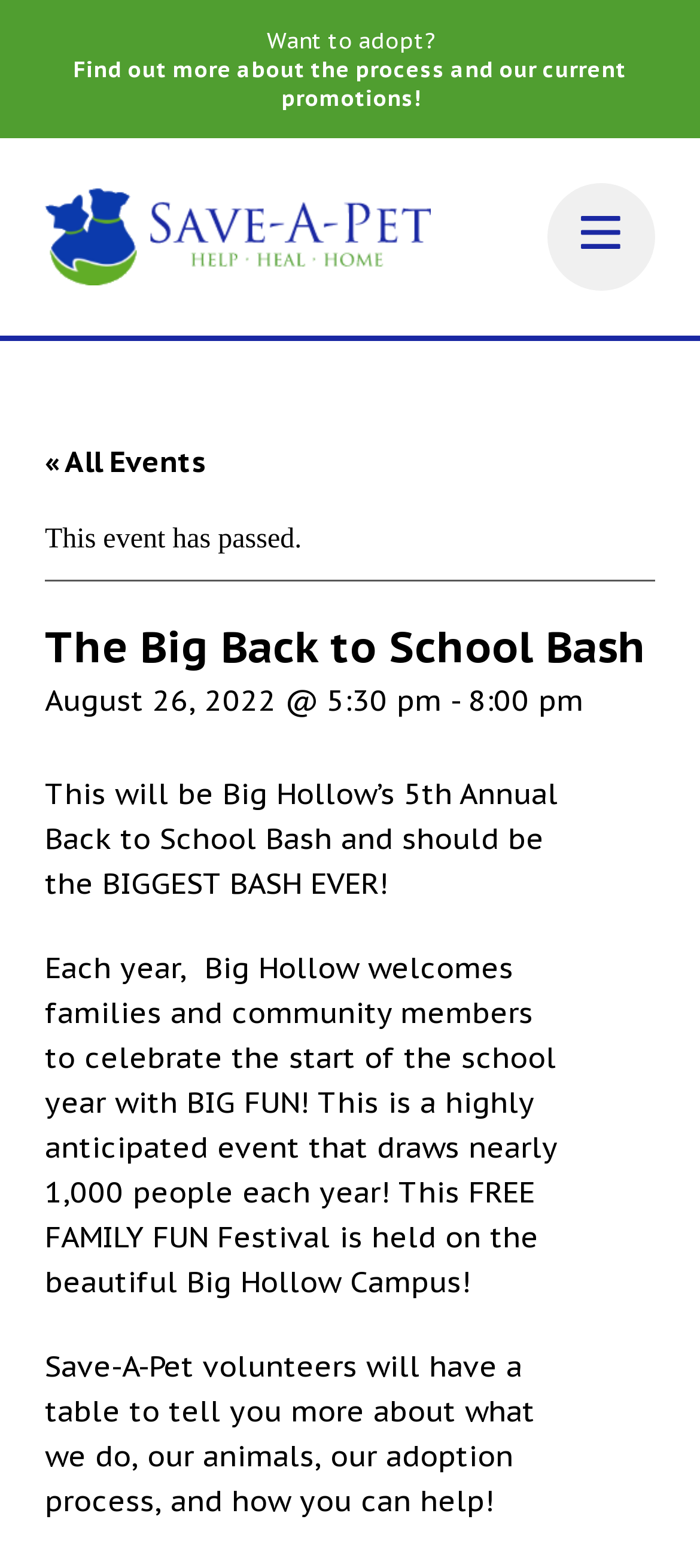What is the date of the Back to School Bash event?
Answer the question with detailed information derived from the image.

I found the answer by looking at the heading below the title of the event, which states 'August 26, 2022 @ 5:30 pm - 8:00 pm'. This indicates that the event is taking place on August 26, 2022.